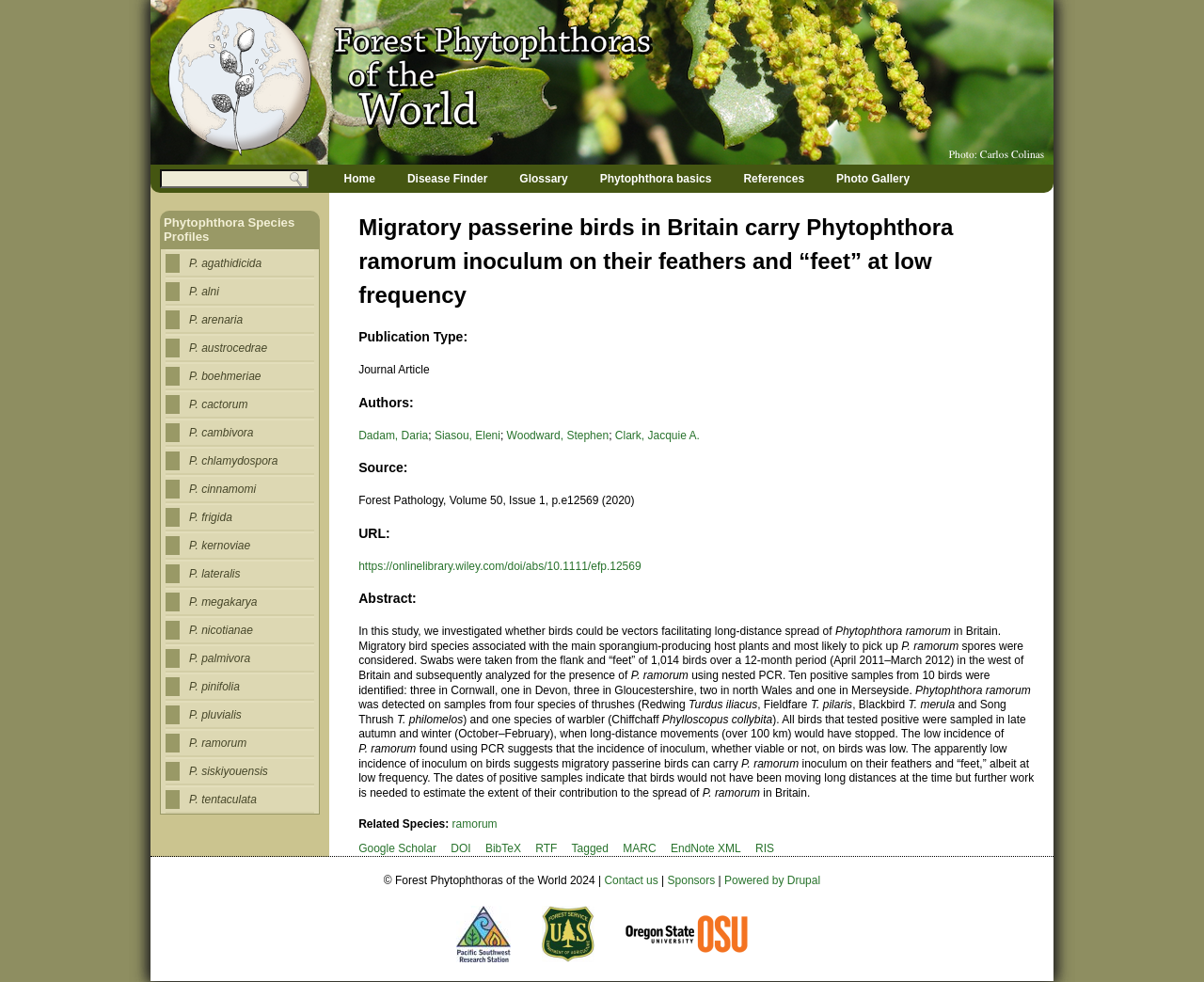Can you identify the bounding box coordinates of the clickable region needed to carry out this instruction: 'Click the Home link'? The coordinates should be four float numbers within the range of 0 to 1, stated as [left, top, right, bottom].

[0.125, 0.0, 0.875, 0.168]